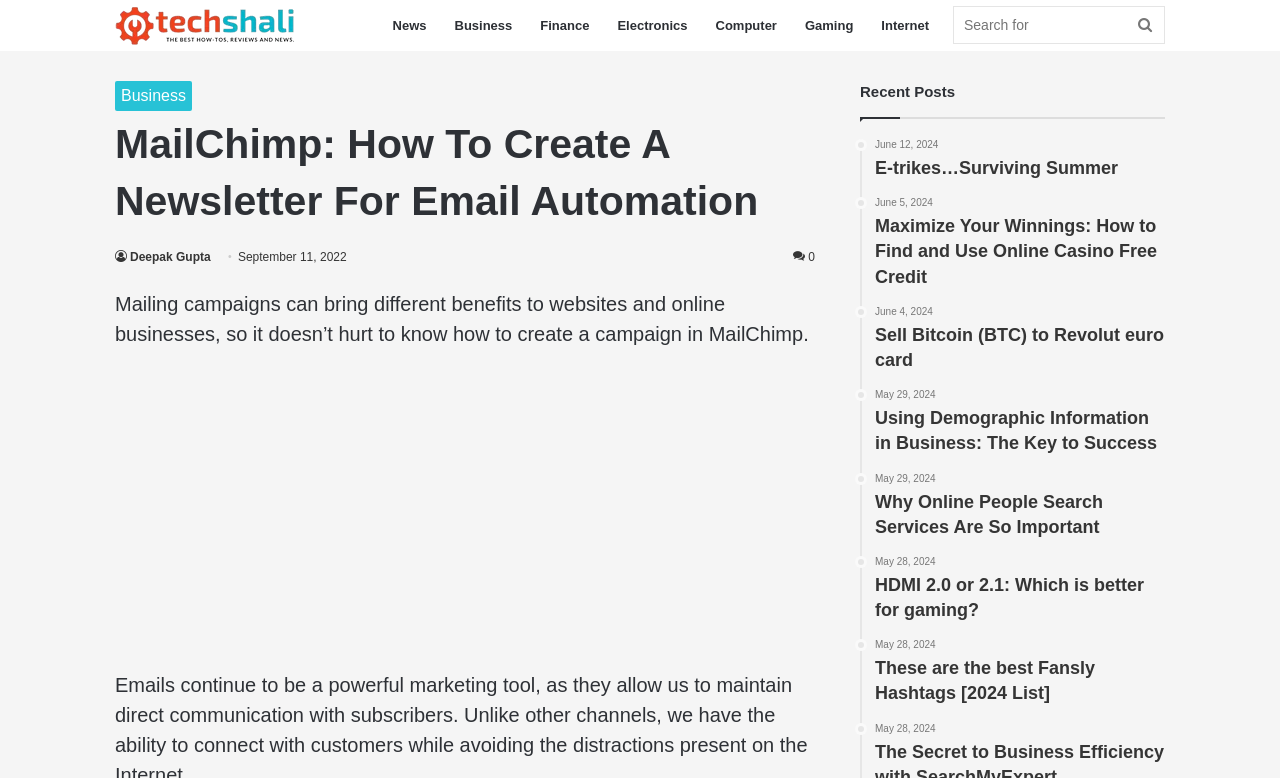Specify the bounding box coordinates (top-left x, top-left y, bottom-right x, bottom-right y) of the UI element in the screenshot that matches this description: Internet

[0.678, 0.0, 0.737, 0.066]